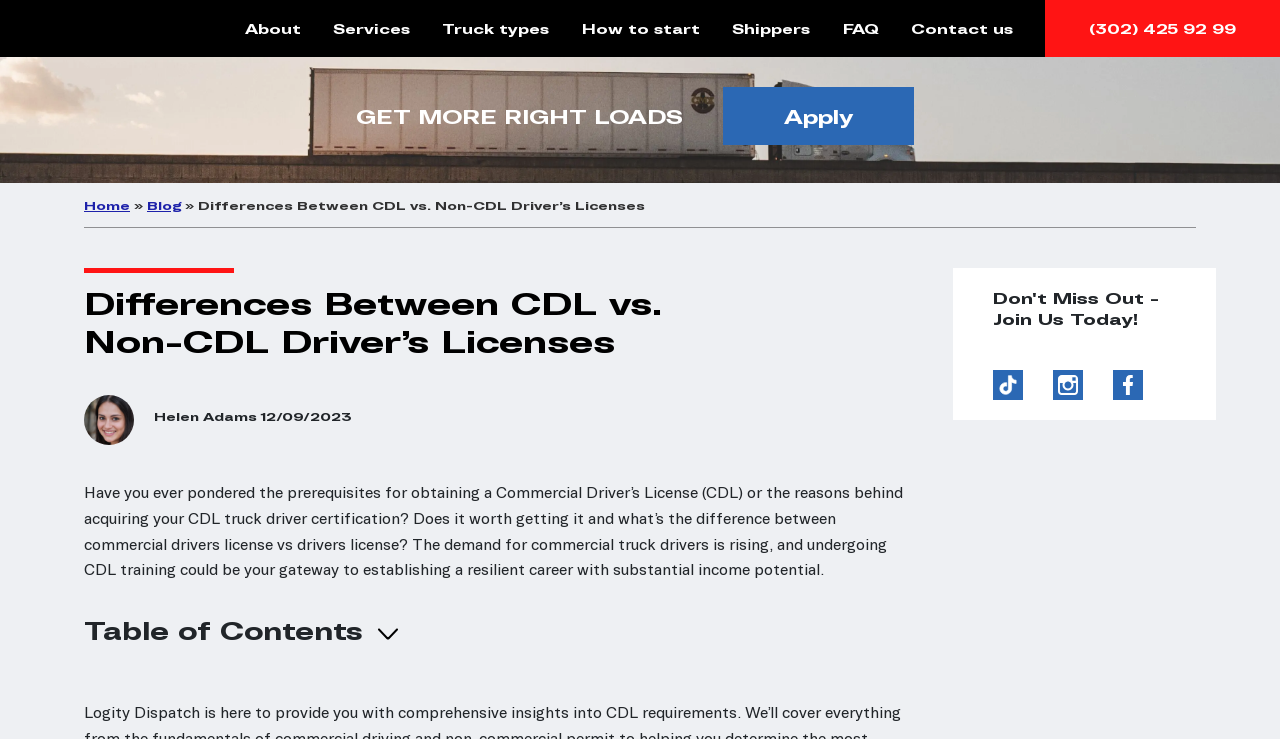Please identify the coordinates of the bounding box for the clickable region that will accomplish this instruction: "Click on the 'Truck types' link".

[0.343, 0.0, 0.431, 0.077]